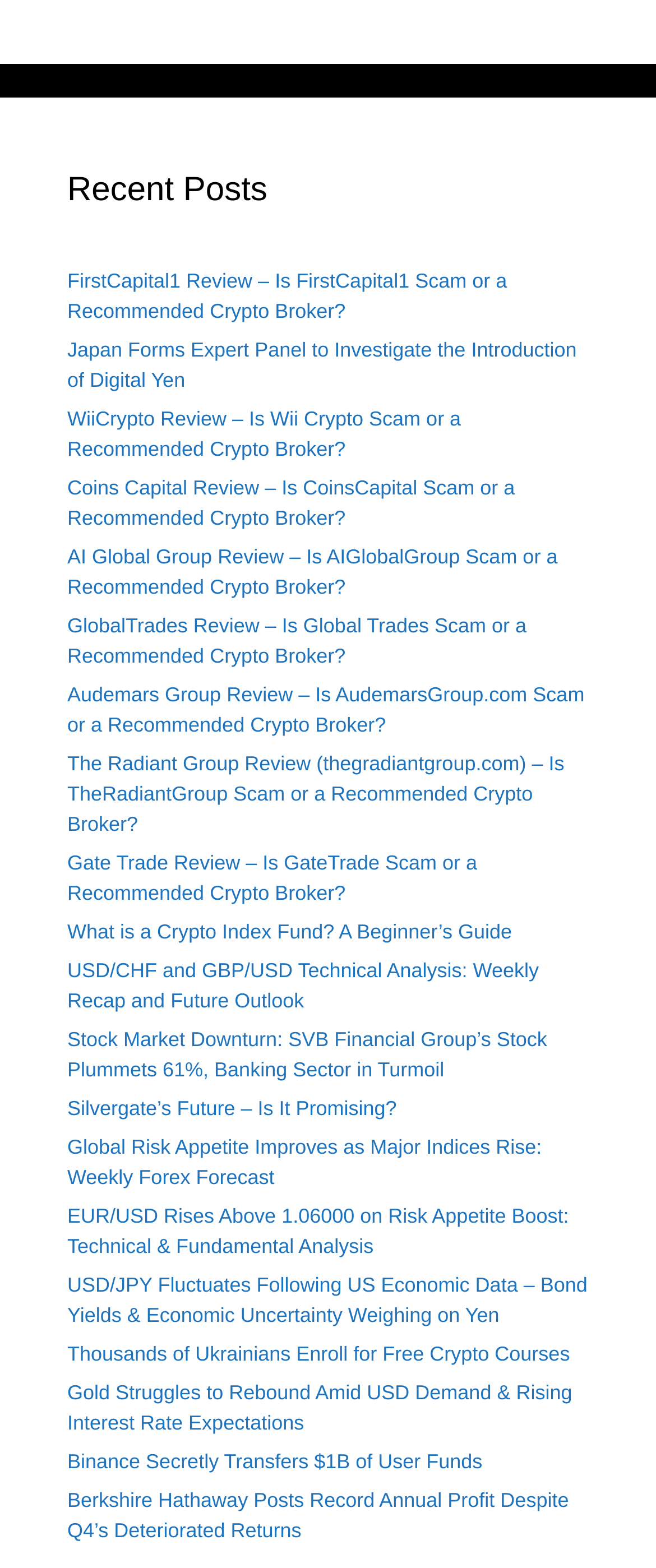Please give a one-word or short phrase response to the following question: 
What is the topic of the last link?

Berkshire Hathaway